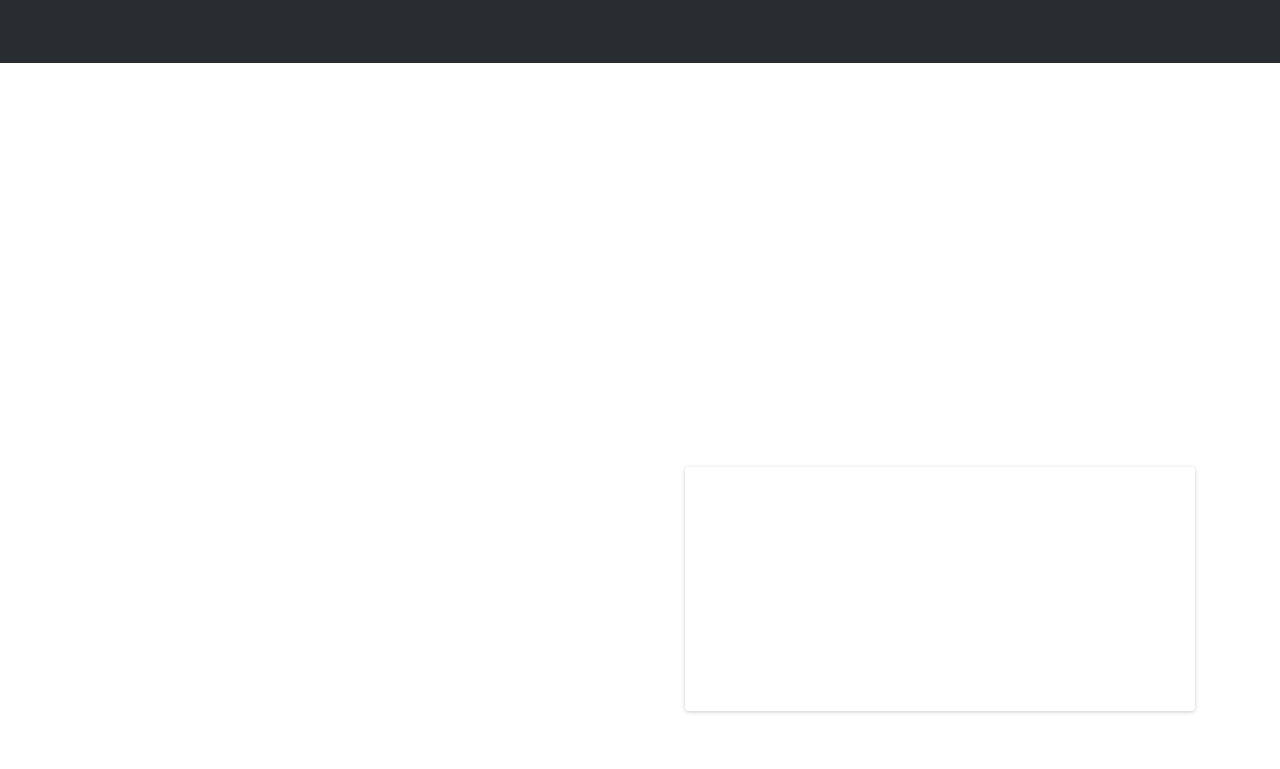Find the bounding box of the element with the following description: "alt="trading"". The coordinates must be four float numbers between 0 and 1, formatted as [left, top, right, bottom].

[0.538, 0.612, 0.93, 0.919]